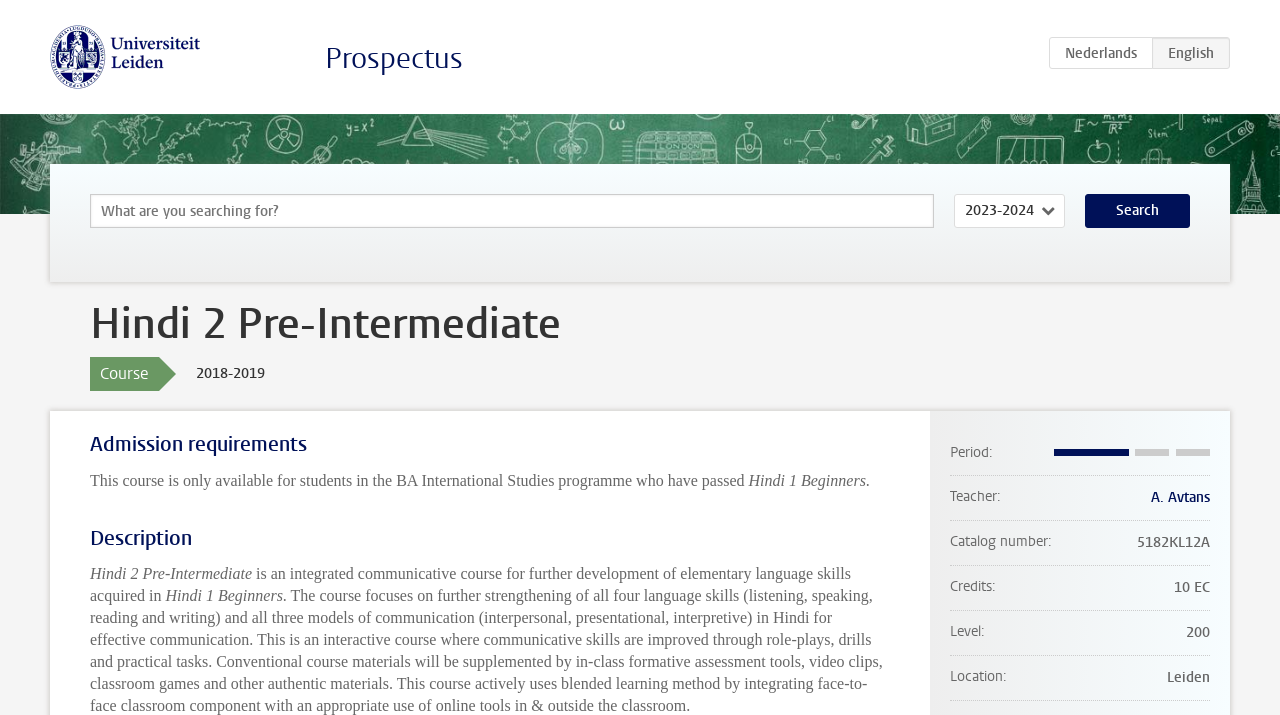Find and generate the main title of the webpage.

Hindi 2 Pre-Intermediate